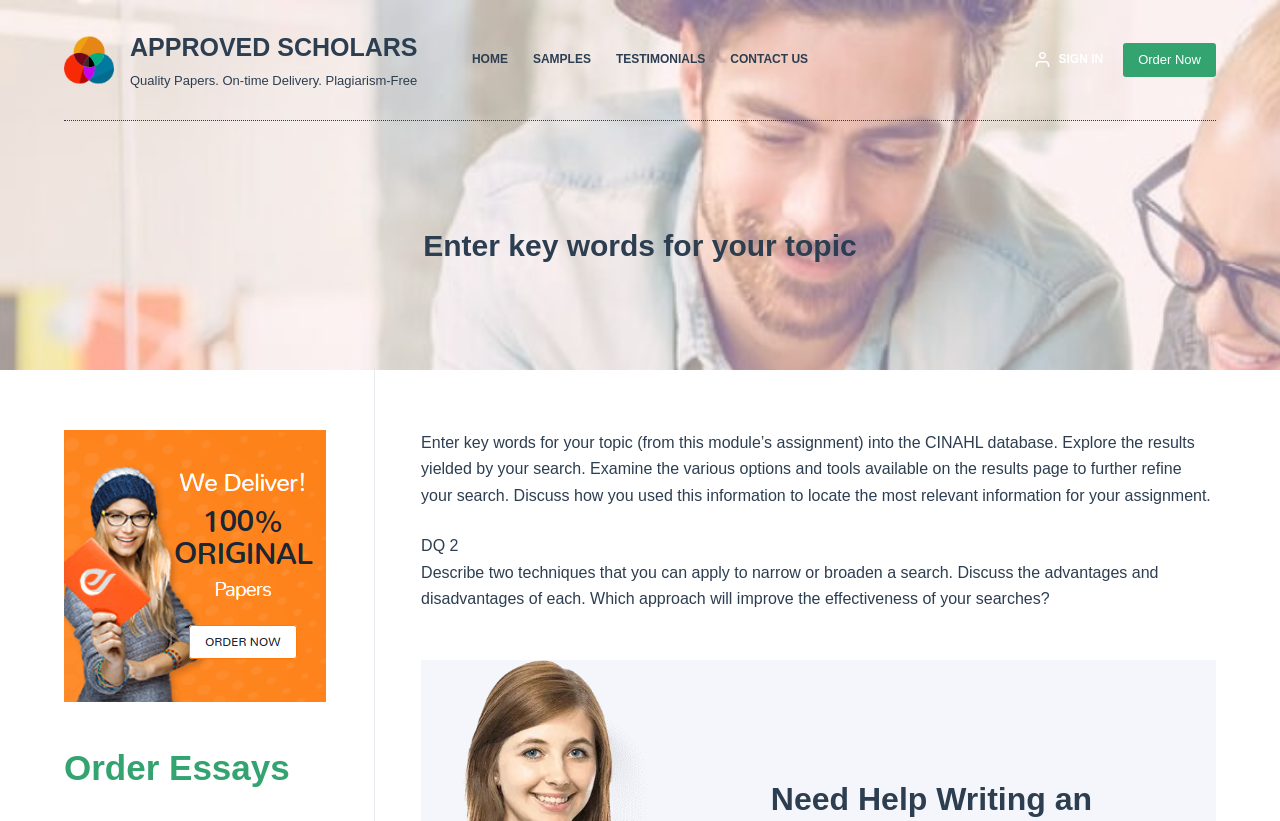Pinpoint the bounding box coordinates of the area that should be clicked to complete the following instruction: "Click on the 'Order Now' button". The coordinates must be given as four float numbers between 0 and 1, i.e., [left, top, right, bottom].

[0.877, 0.052, 0.95, 0.094]